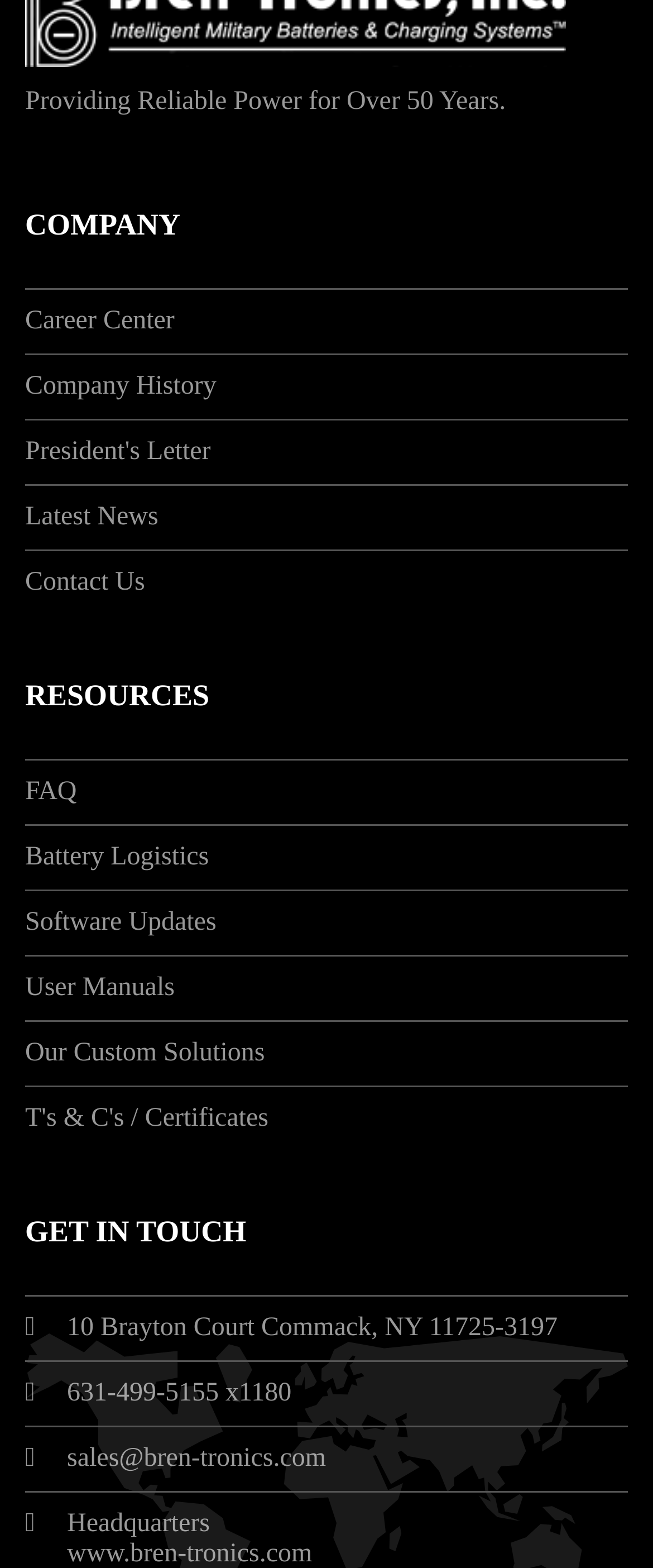What are the main sections of the company's website?
Using the image, provide a detailed and thorough answer to the question.

The main sections of the company's website are found in the heading elements with the texts 'COMPANY', 'RESOURCES', and 'GET IN TOUCH', which categorize the website's content into three main areas: company information, resources, and contact information.